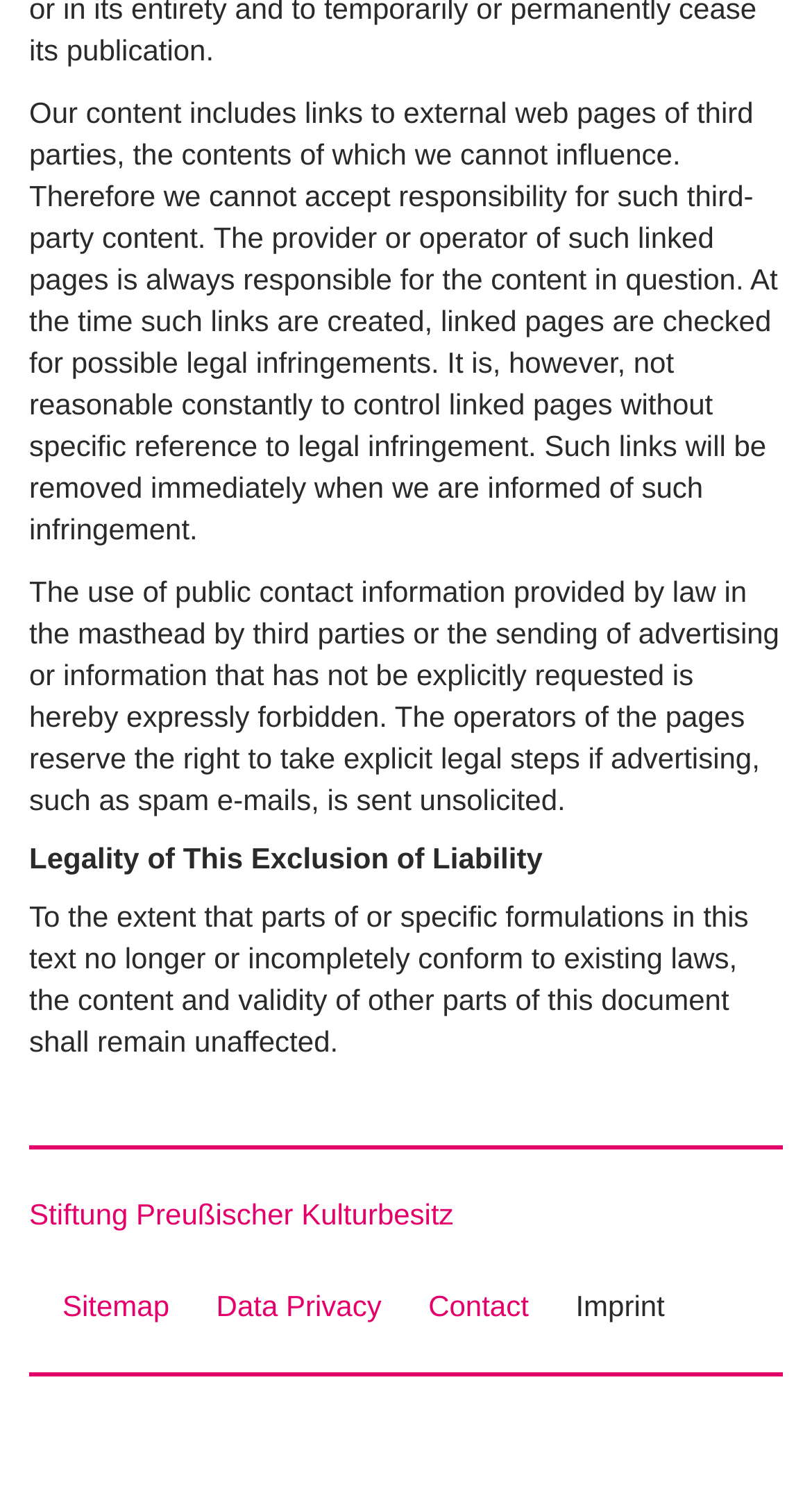What is the purpose of the disclaimer?
Using the visual information, answer the question in a single word or phrase.

To exclude liability